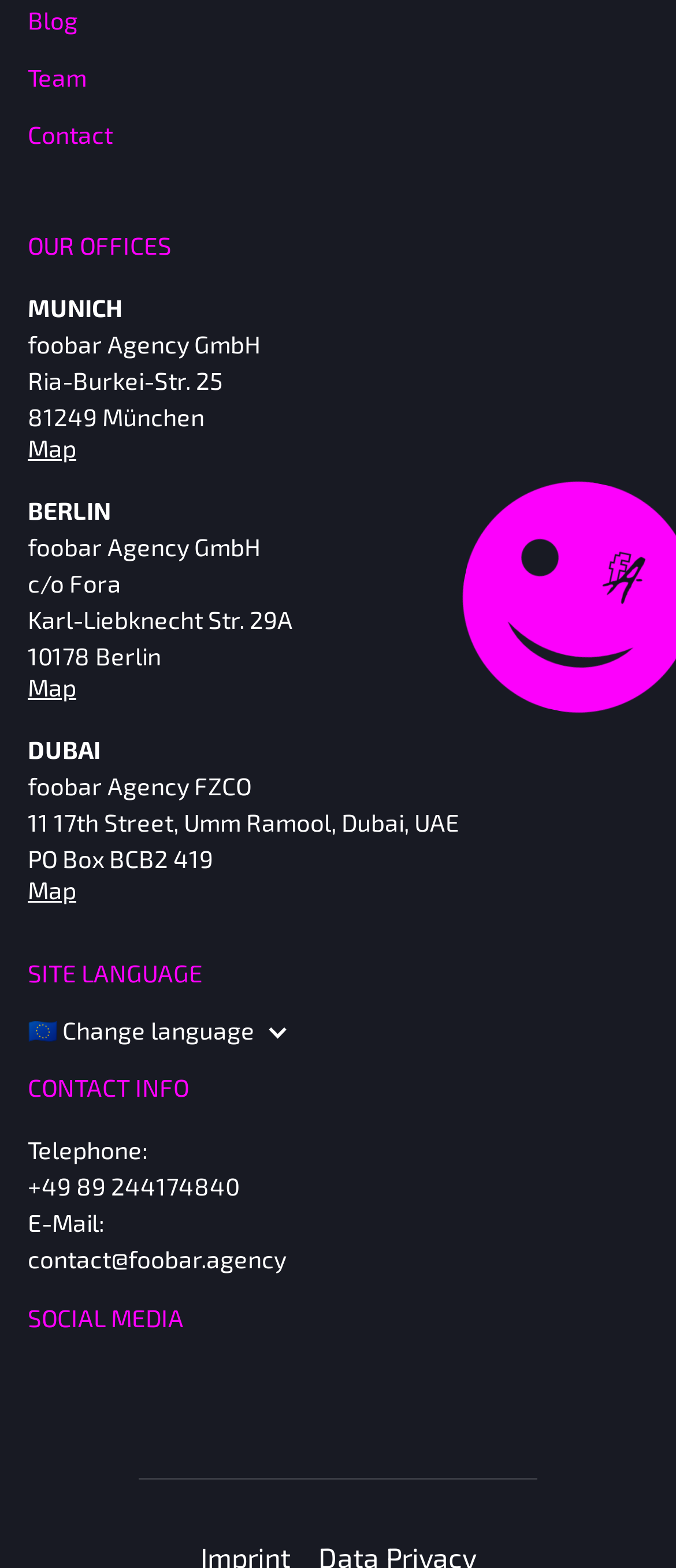Please specify the bounding box coordinates of the area that should be clicked to accomplish the following instruction: "Call the office". The coordinates should consist of four float numbers between 0 and 1, i.e., [left, top, right, bottom].

[0.041, 0.747, 0.354, 0.766]